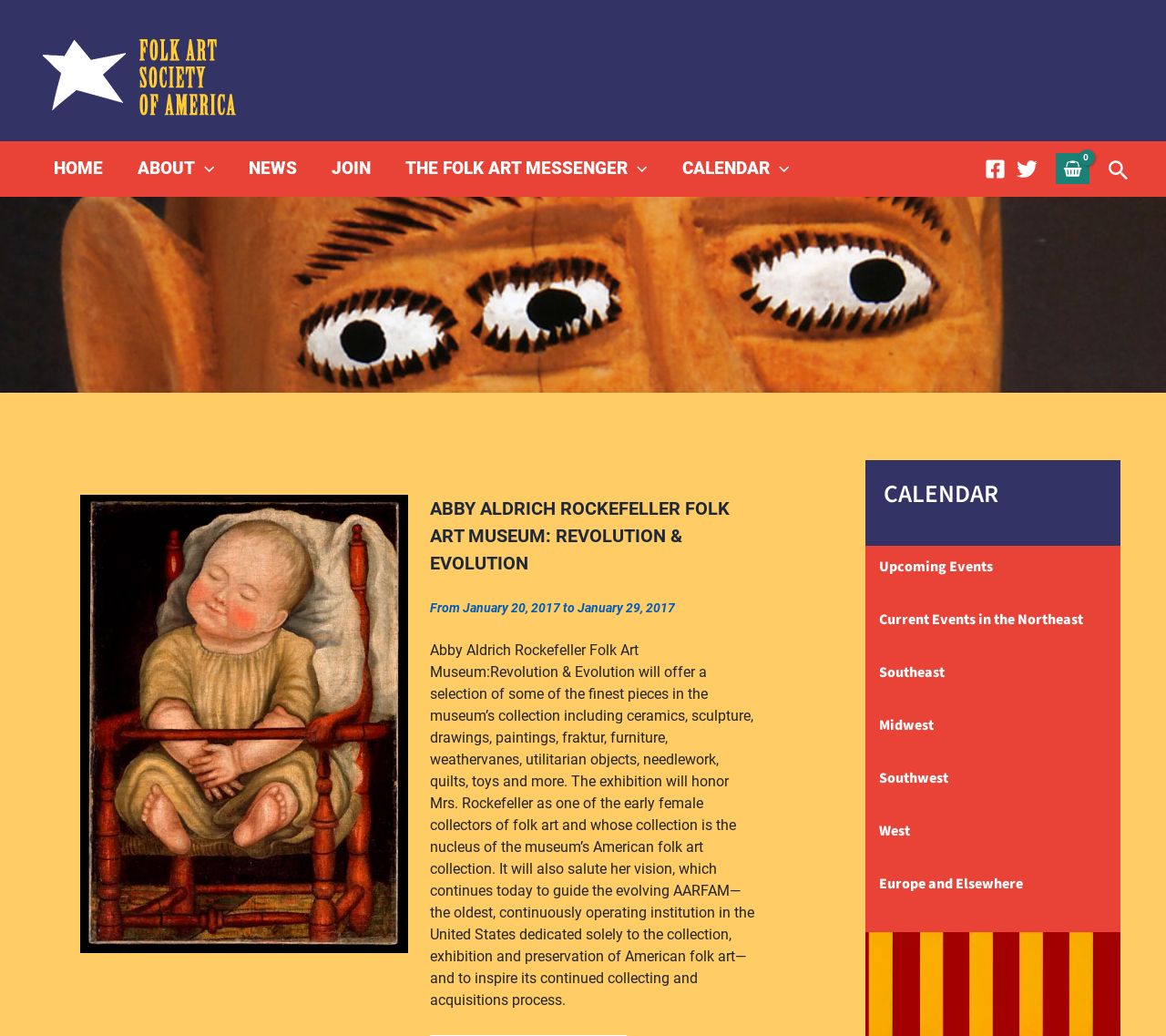Bounding box coordinates are specified in the format (top-left x, top-left y, bottom-right x, bottom-right y). All values are floating point numbers bounded between 0 and 1. Please provide the bounding box coordinate of the region this sentence describes: Upcoming Events

[0.742, 0.527, 0.941, 0.568]